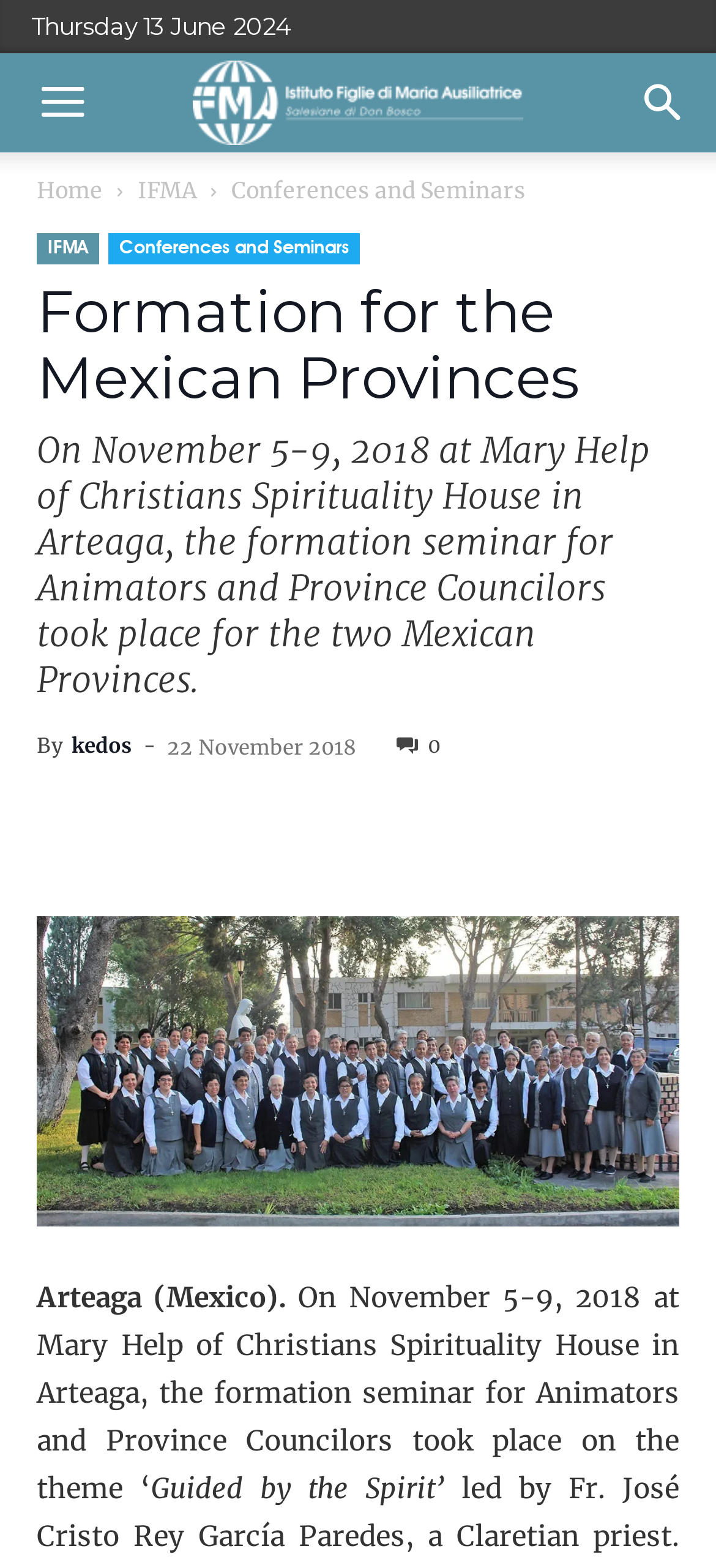Please identify the bounding box coordinates of the element I should click to complete this instruction: 'Search for something'. The coordinates should be given as four float numbers between 0 and 1, like this: [left, top, right, bottom].

[0.856, 0.034, 1.0, 0.097]